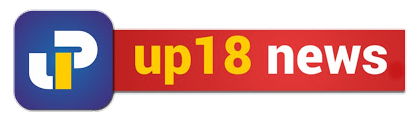Provide a thorough and detailed caption for the image.

The image showcases the logo of "Up18 News," prominently featuring a stylized blue and yellow design against a vibrant red background. The logo combines a modern and dynamic aesthetic, symbolizing its commitment to delivering news in Hindi, particularly focusing on the regions of Uttar Pradesh and Uttarakhand. The bold letters "up18" stand out, emphasizing its identity and target audience, while the layout suggests a contemporary approach to news dissemination. This image represents a source for local, national, and international news, catering to a diverse readership interested in current affairs.